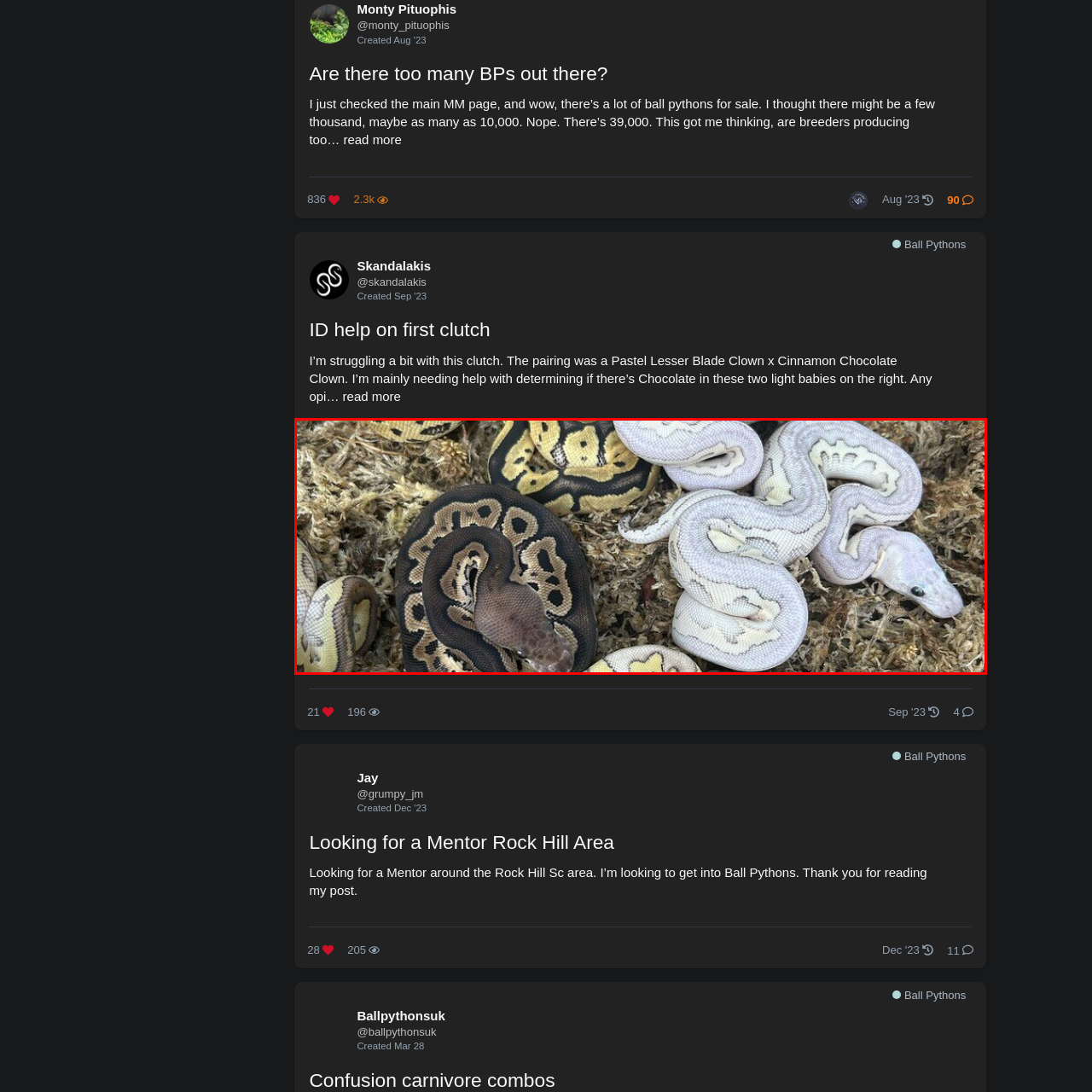Inspect the image outlined by the red box and answer the question using a single word or phrase:
What is the purpose of showcasing these snakes?

To illustrate diversity